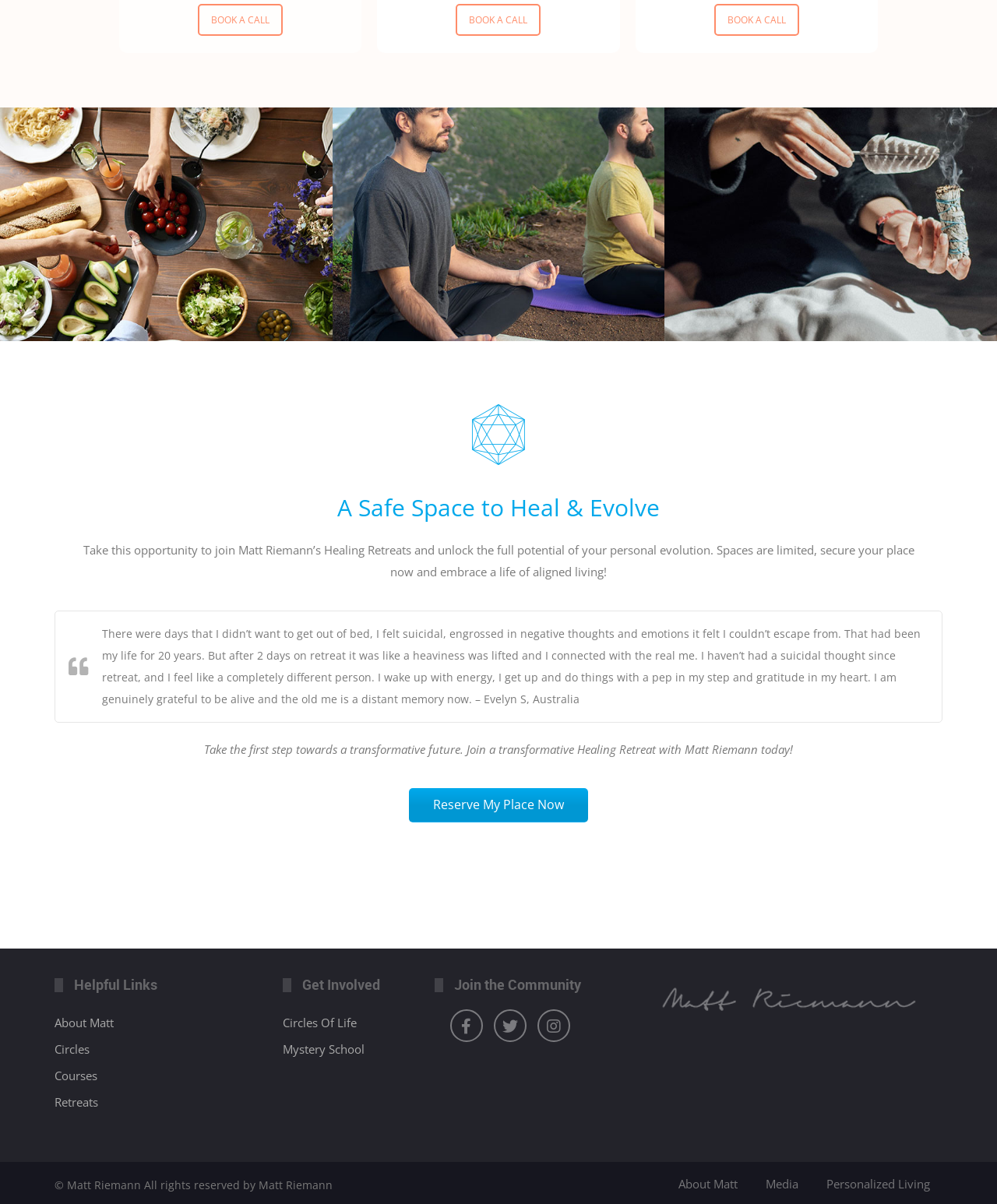Use a single word or phrase to answer this question: 
What is the purpose of the 'Reserve My Place Now' button?

To book a retreat